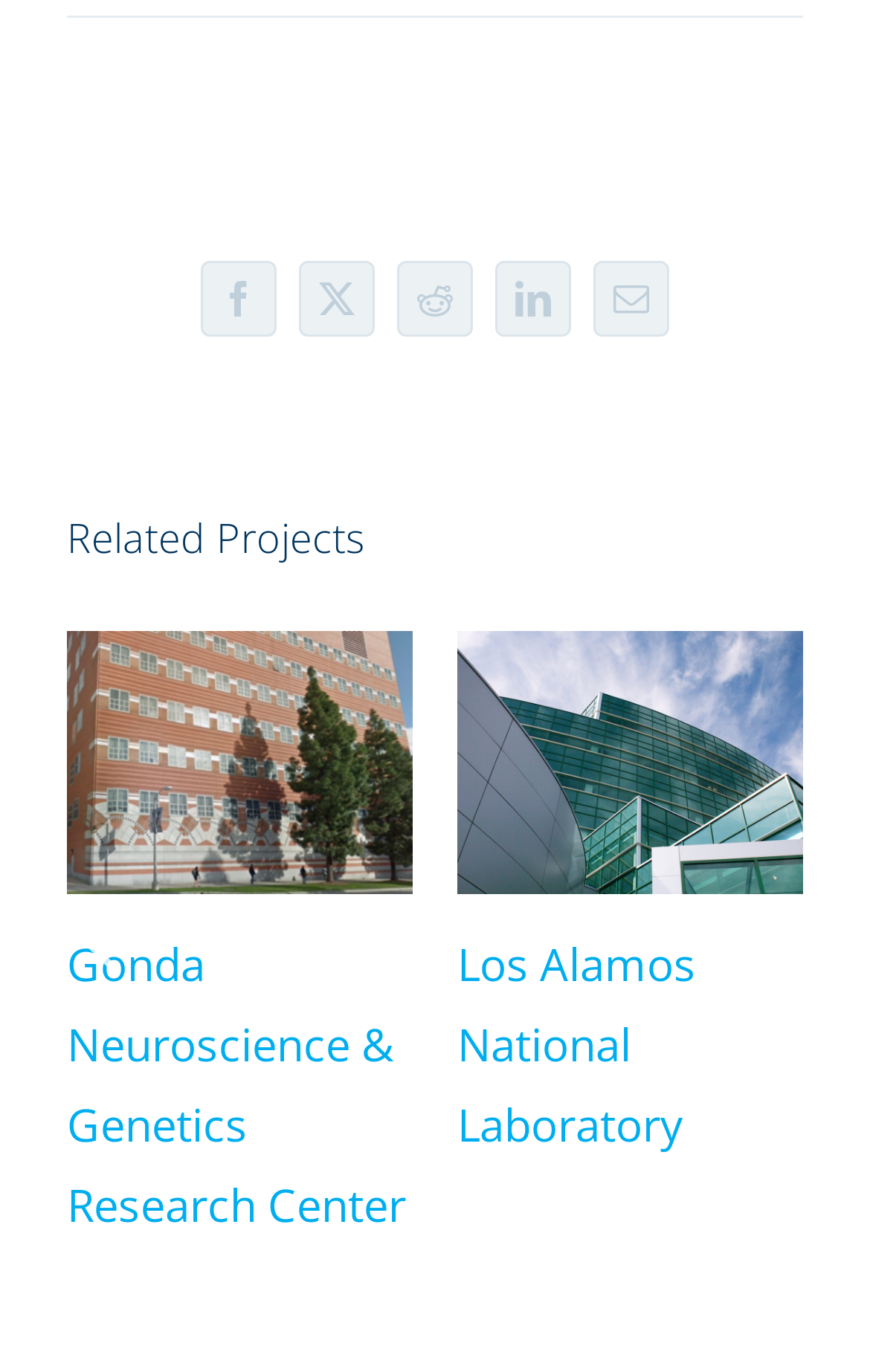Please specify the bounding box coordinates of the area that should be clicked to accomplish the following instruction: "View Kaiser Permanente Baldwin Park". The coordinates should consist of four float numbers between 0 and 1, i.e., [left, top, right, bottom].

[0.054, 0.681, 0.365, 0.842]